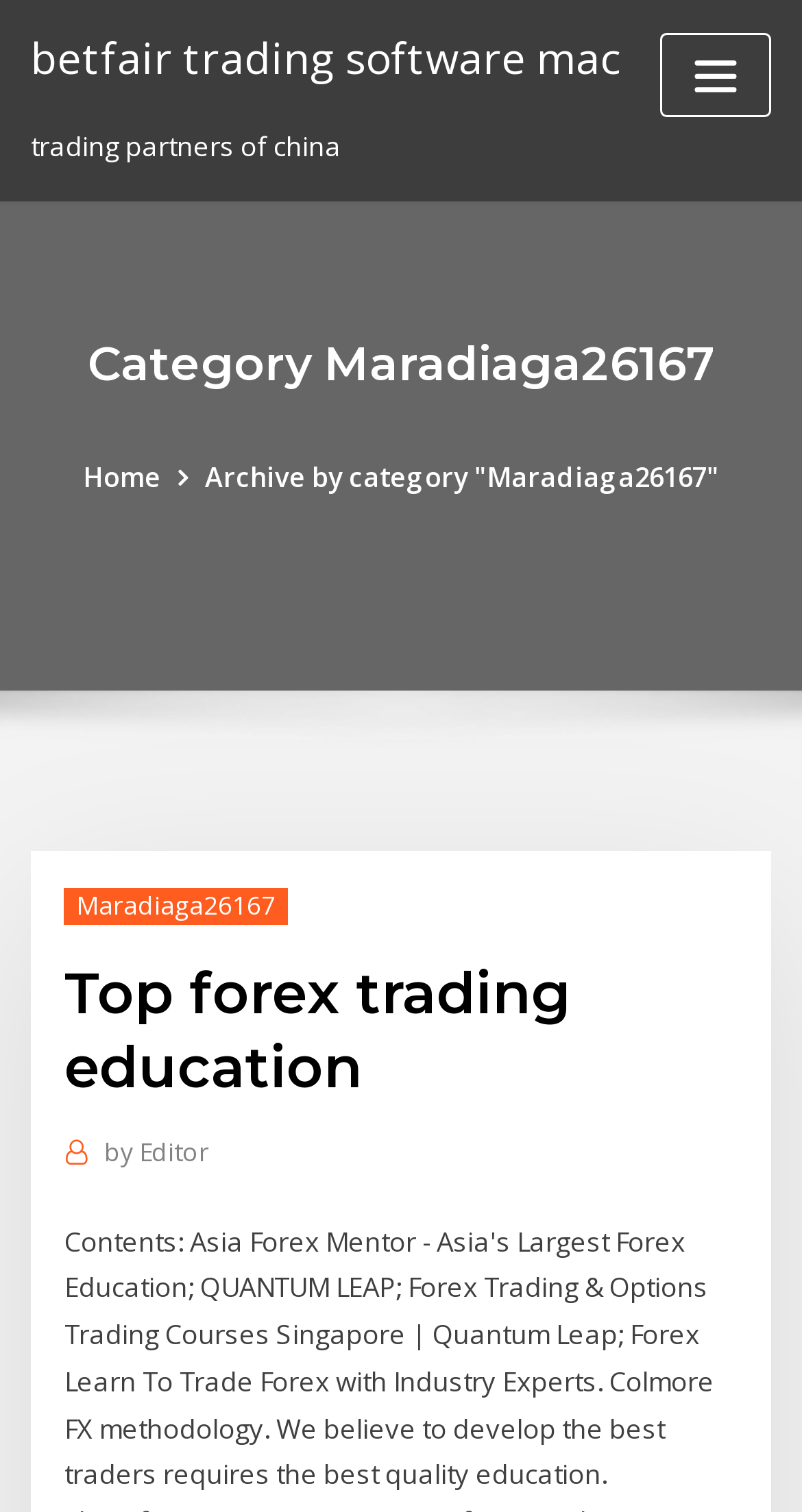Using the image as a reference, answer the following question in as much detail as possible:
What is the category of the current article?

I found the category by looking at the heading 'Category Maradiaga26167' which is a sub-element of the root element. This heading is likely to indicate the category of the current article.